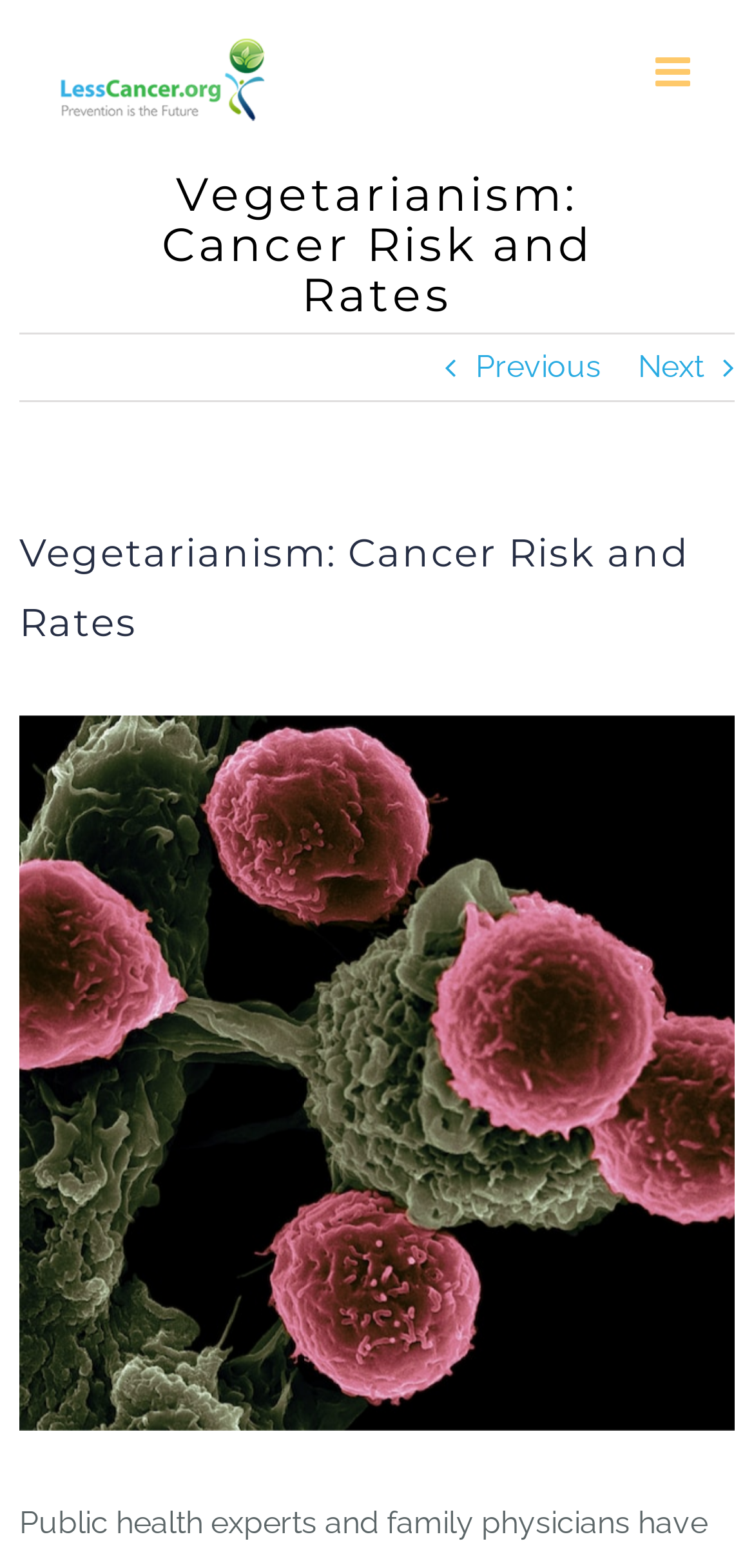Give a one-word or phrase response to the following question: What is the logo of this website?

Less Cancer Logo